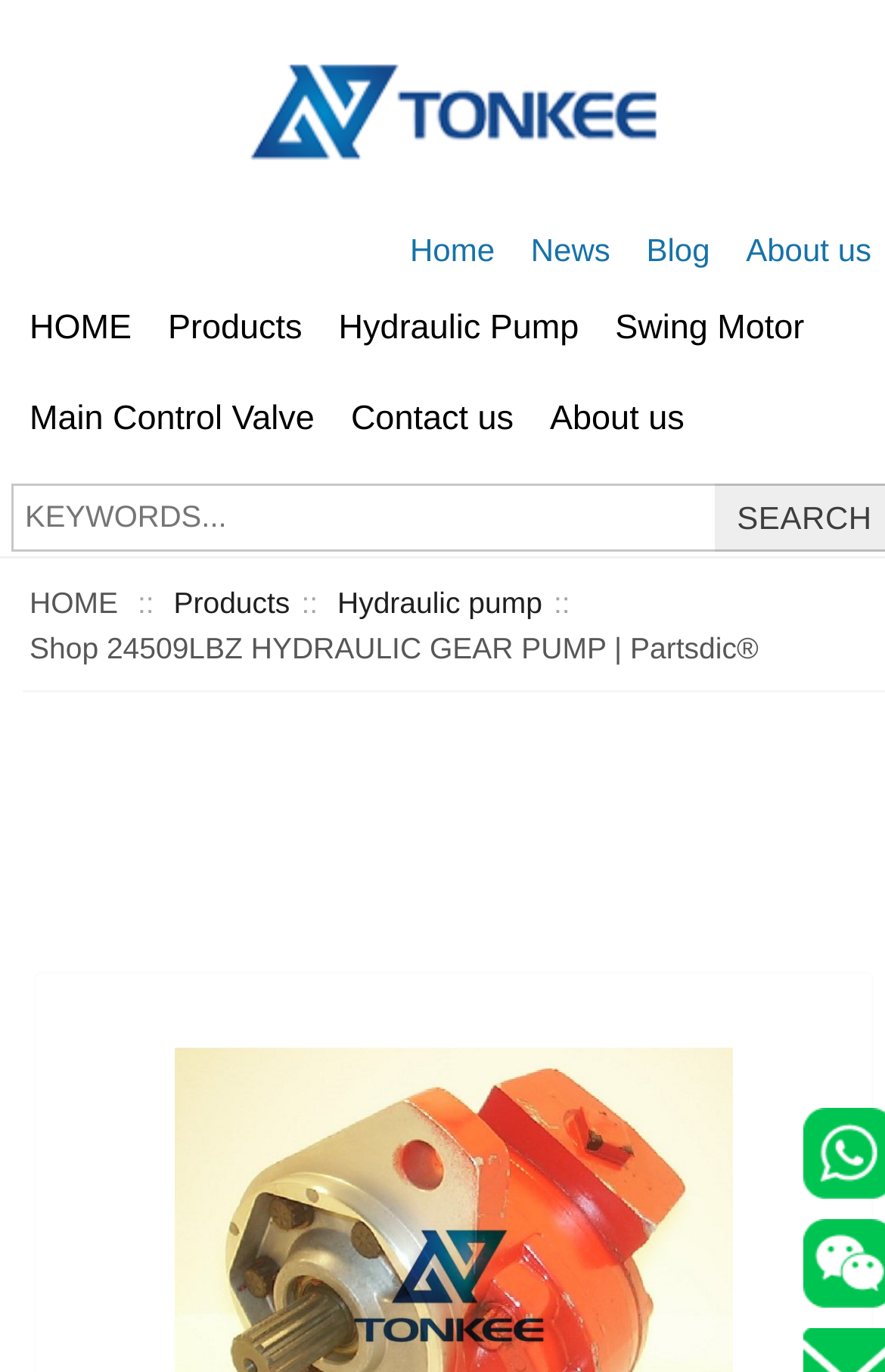What is the name of the website?
Ensure your answer is thorough and detailed.

I determined the answer by looking at the top-left corner of the webpage, where I found a link with the text 'kayabaparts.com' and an image with the same name, indicating that it is the website's logo and name.